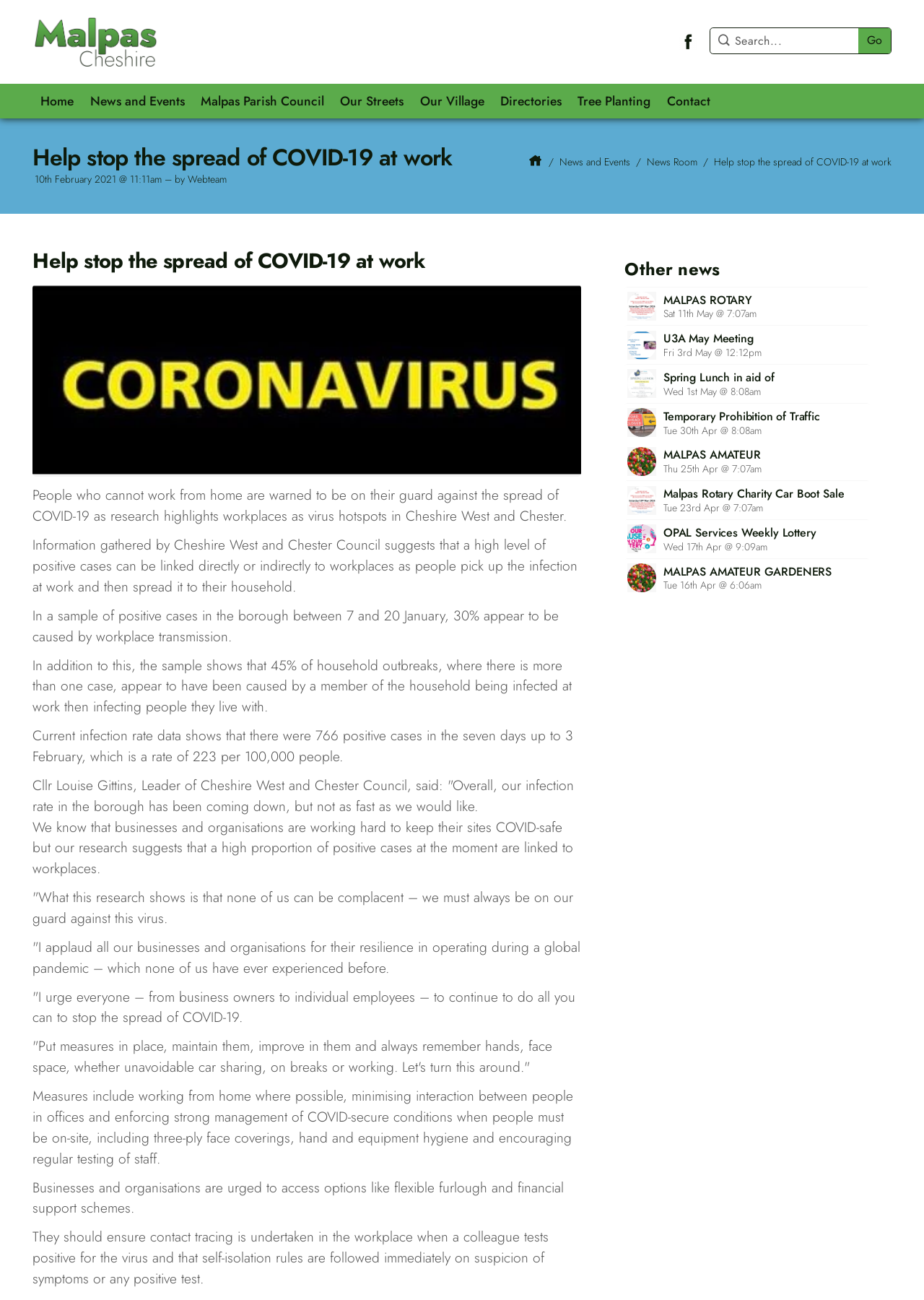Find the bounding box of the web element that fits this description: "Home".

[0.035, 0.065, 0.089, 0.091]